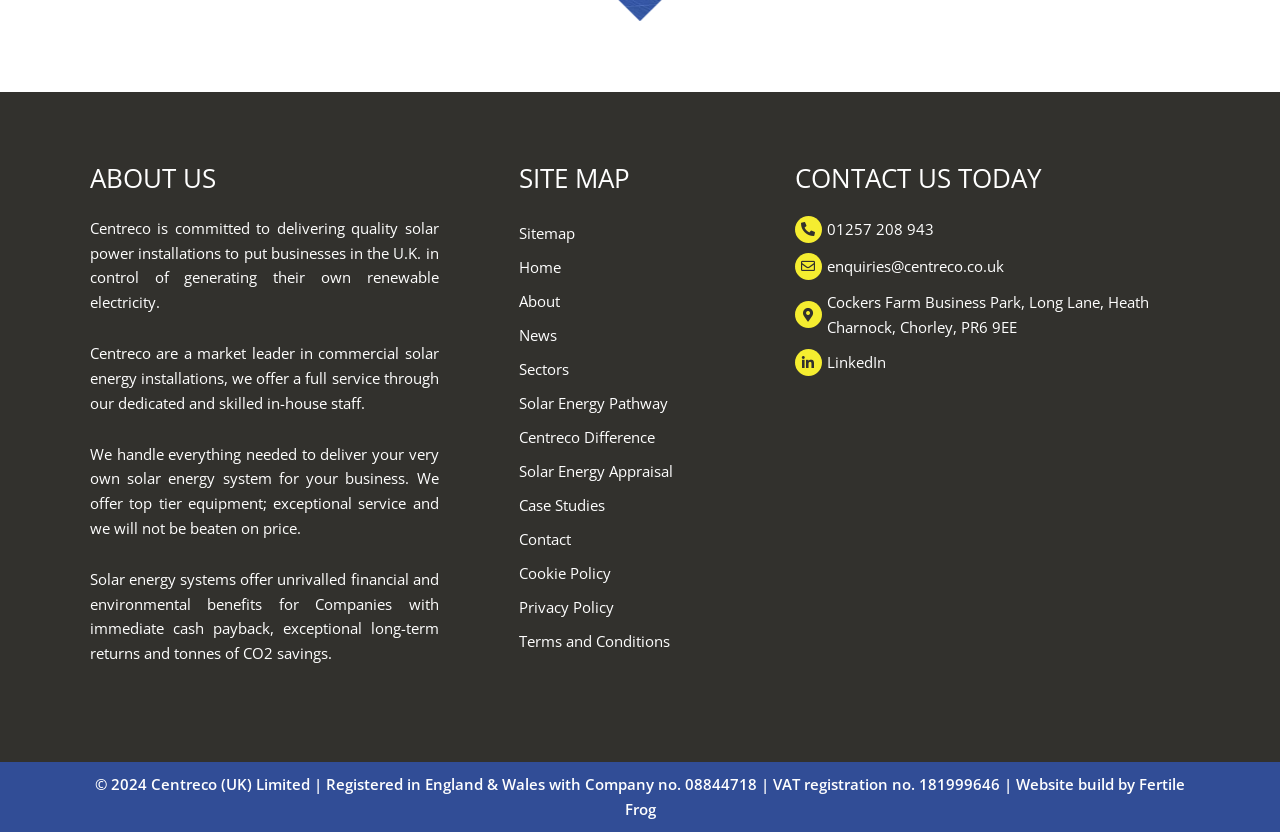Using the description "Centreco Difference", locate and provide the bounding box of the UI element.

[0.405, 0.505, 0.605, 0.545]